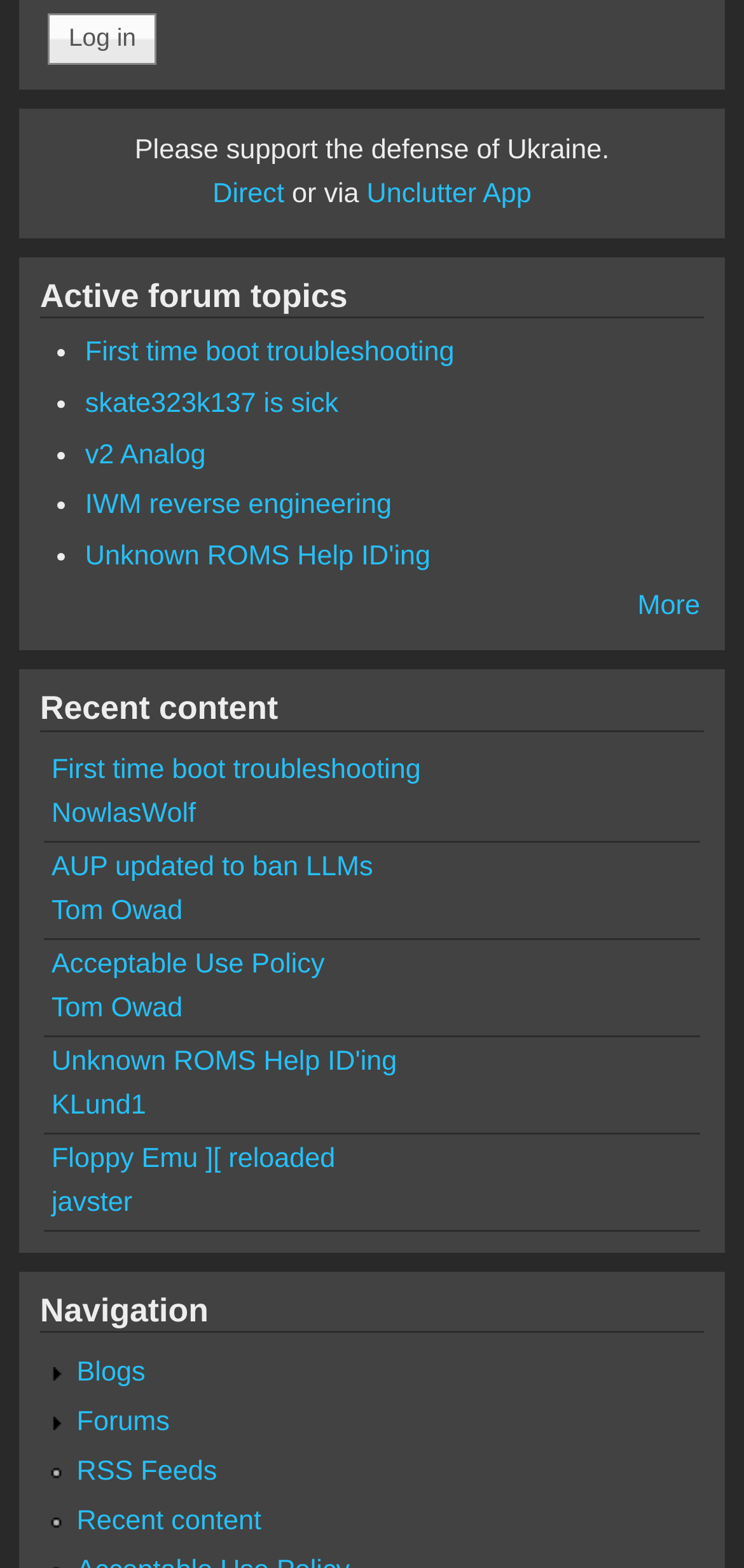What is the name of the author of the first recent content?
Kindly give a detailed and elaborate answer to the question.

I looked at the first row in the 'Recent content' table, and the author's name is 'NowlasWolf'.